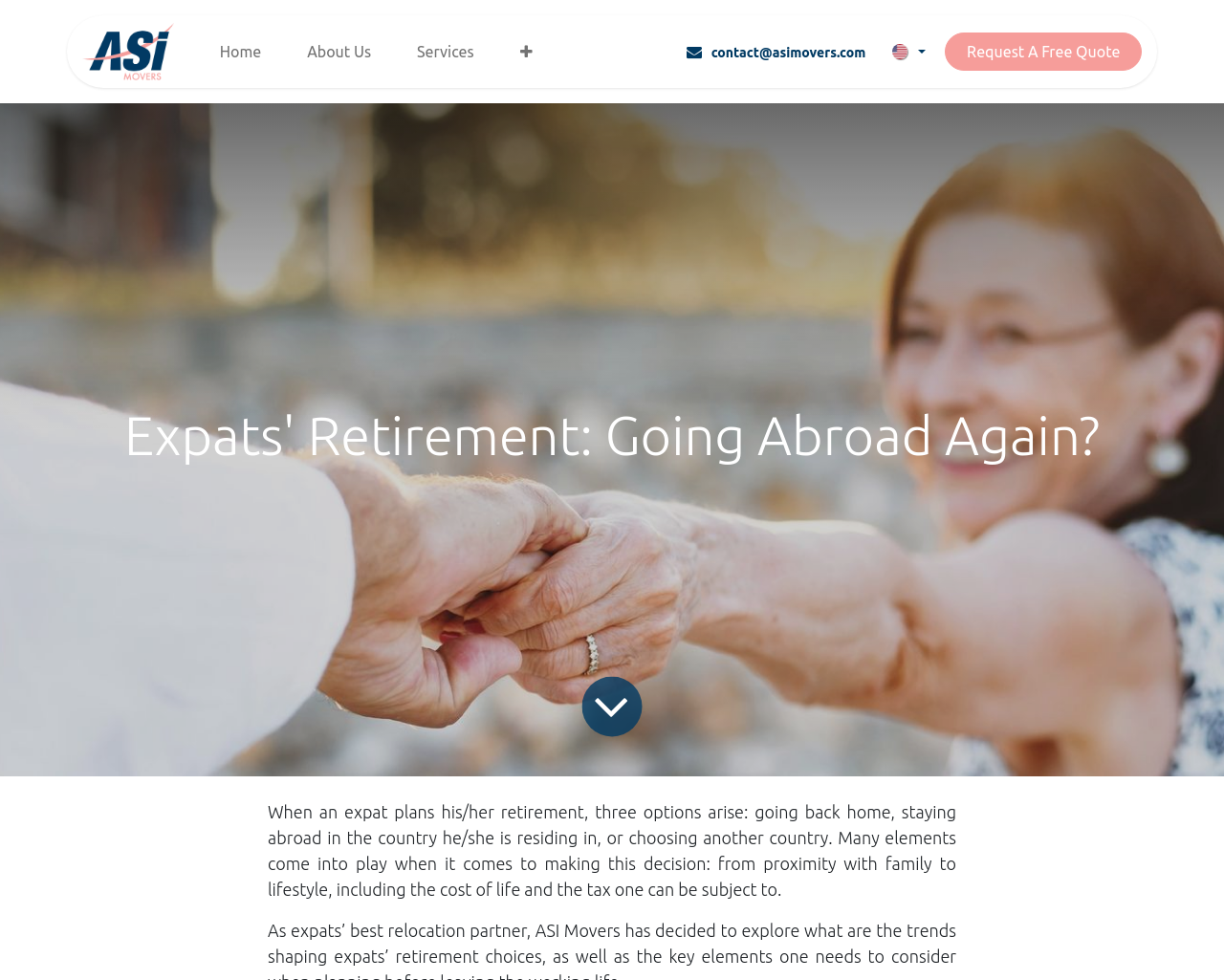Offer a thorough description of the webpage.

The webpage is about expats' retirement and planning, specifically considering the options of going back home, staying abroad, or choosing another country. 

At the top left of the page, there is a navigation menu with a logo of ASI Movers, which is an image. To the right of the logo, there is a vertical menu with four menu items: Home, About Us, Services, and another item that is not expanded. 

On the top right side of the page, there is a contact email address and a button with a popup menu. Next to the button, there is a "Request A Free Quote" link. 

Below the navigation menu, there is a heading that reads "Expats' Retirement: Going Abroad Again?" which spans almost the entire width of the page. 

Below the heading, there is a paragraph of text that summarizes the main topic of the page, discussing the three options for expats' retirement and the various factors to consider when making a decision. 

At the bottom left of the page, there is a link to blog content.